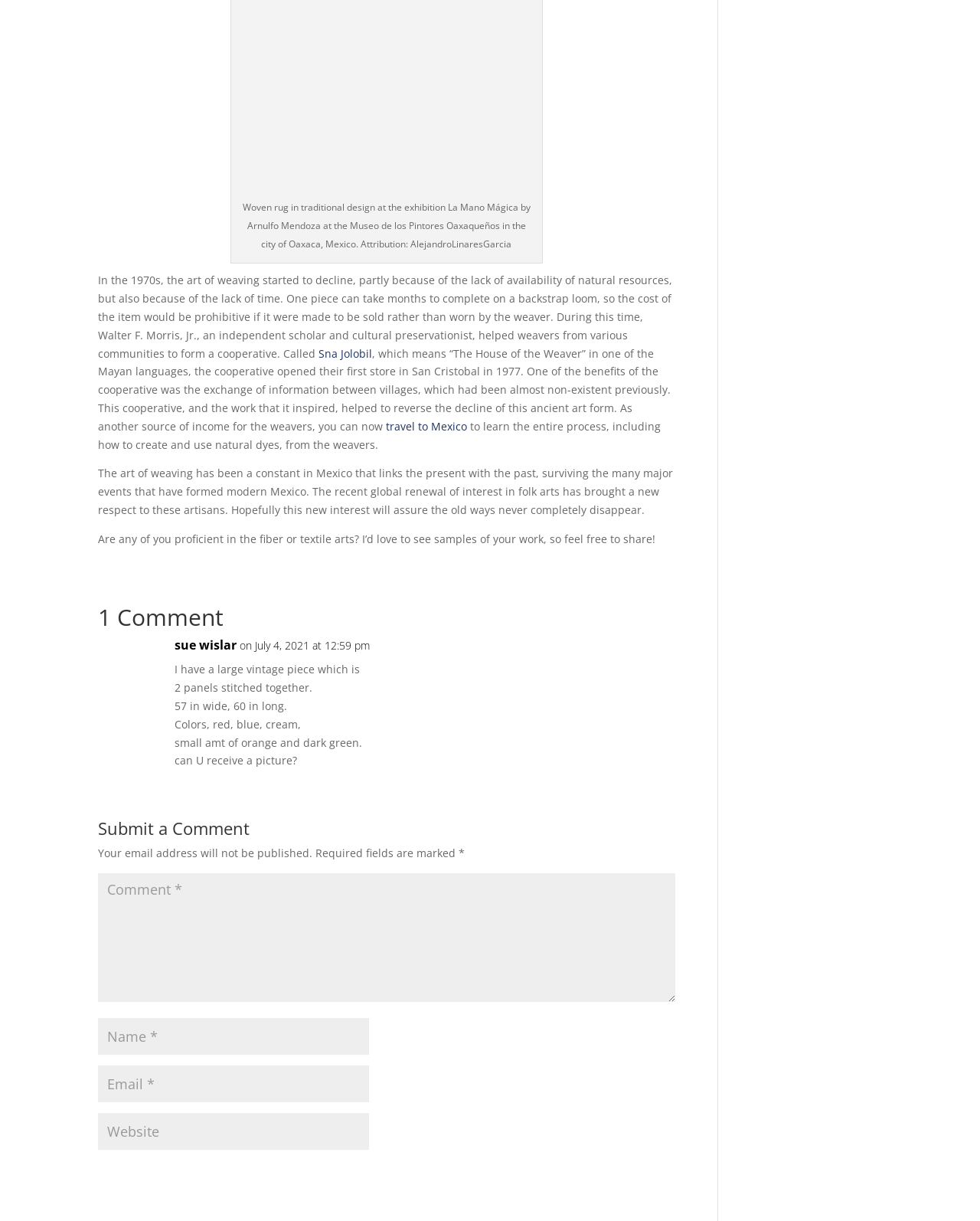Extract the bounding box coordinates for the HTML element that matches this description: "input value="Email *" aria-describedby="email-notes" name="email"". The coordinates should be four float numbers between 0 and 1, i.e., [left, top, right, bottom].

[0.1, 0.873, 0.377, 0.903]